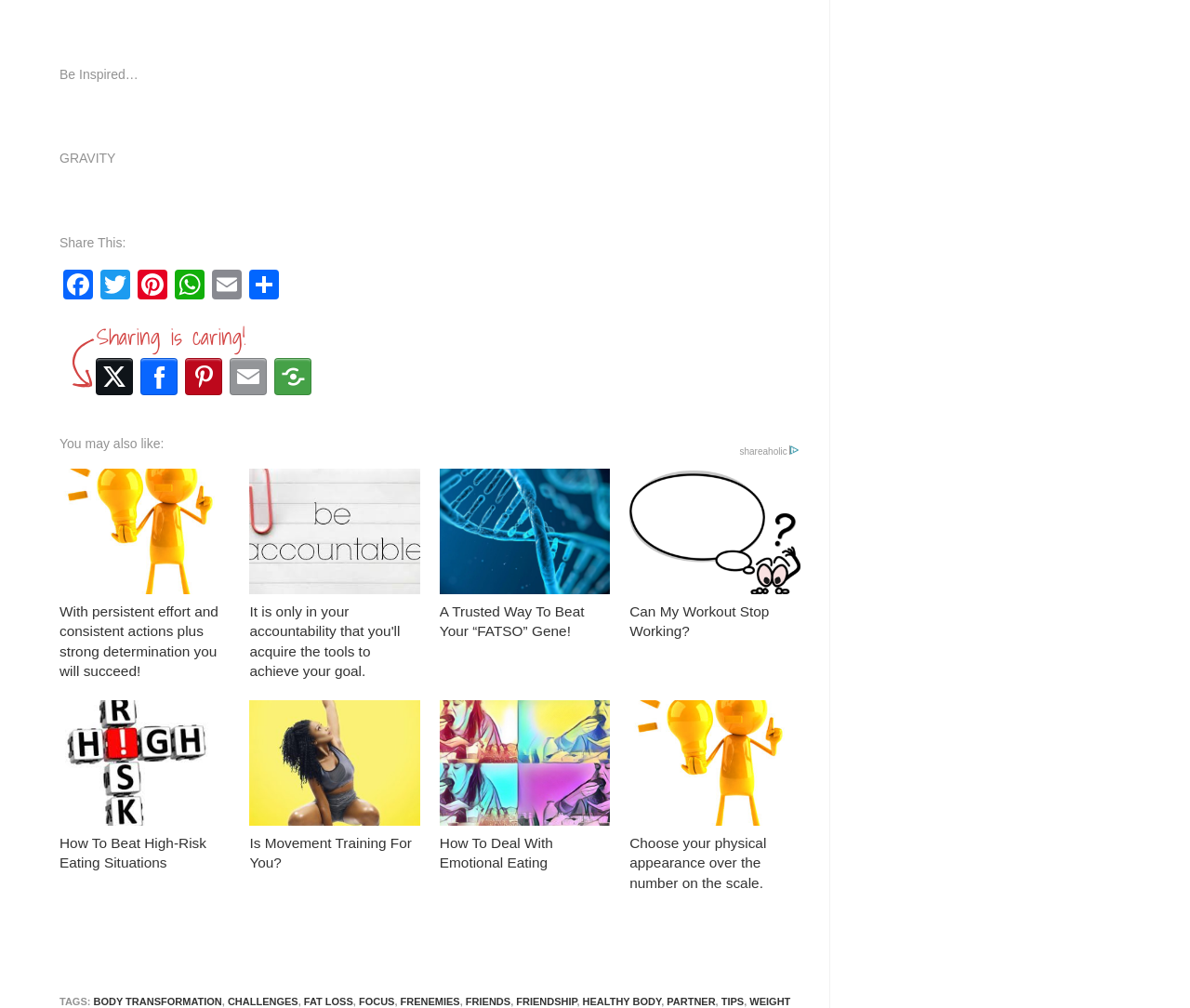How many social media platforms are available for sharing?
Give a detailed response to the question by analyzing the screenshot.

The webpage provides sharing options for five social media platforms, namely Facebook, Twitter, Pinterest, WhatsApp, and Email, as indicated by the links and icons on the webpage.